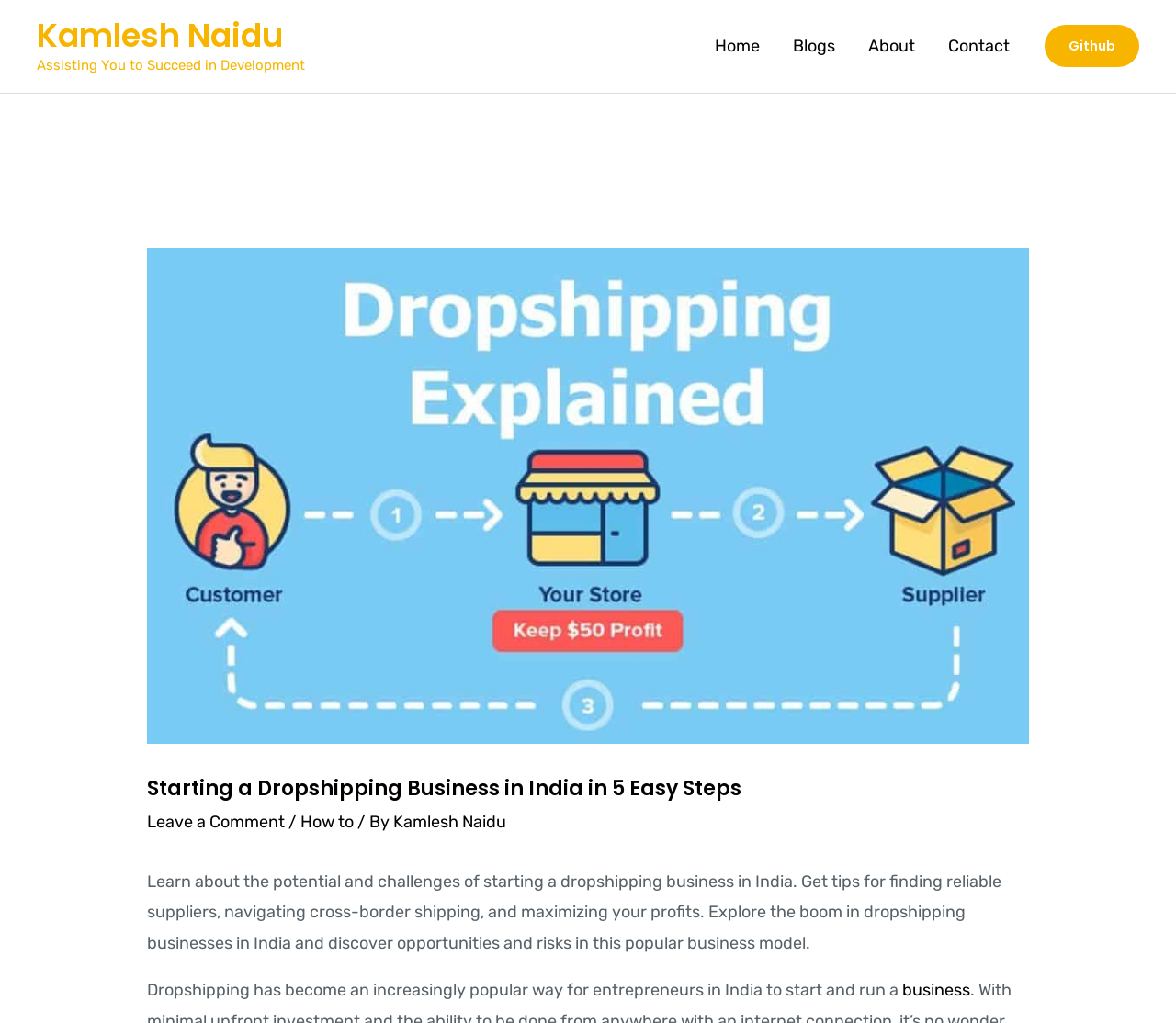Identify the bounding box coordinates for the UI element described as follows: Kamlesh Naidu. Use the format (top-left x, top-left y, bottom-right x, bottom-right y) and ensure all values are floating point numbers between 0 and 1.

[0.334, 0.793, 0.431, 0.813]